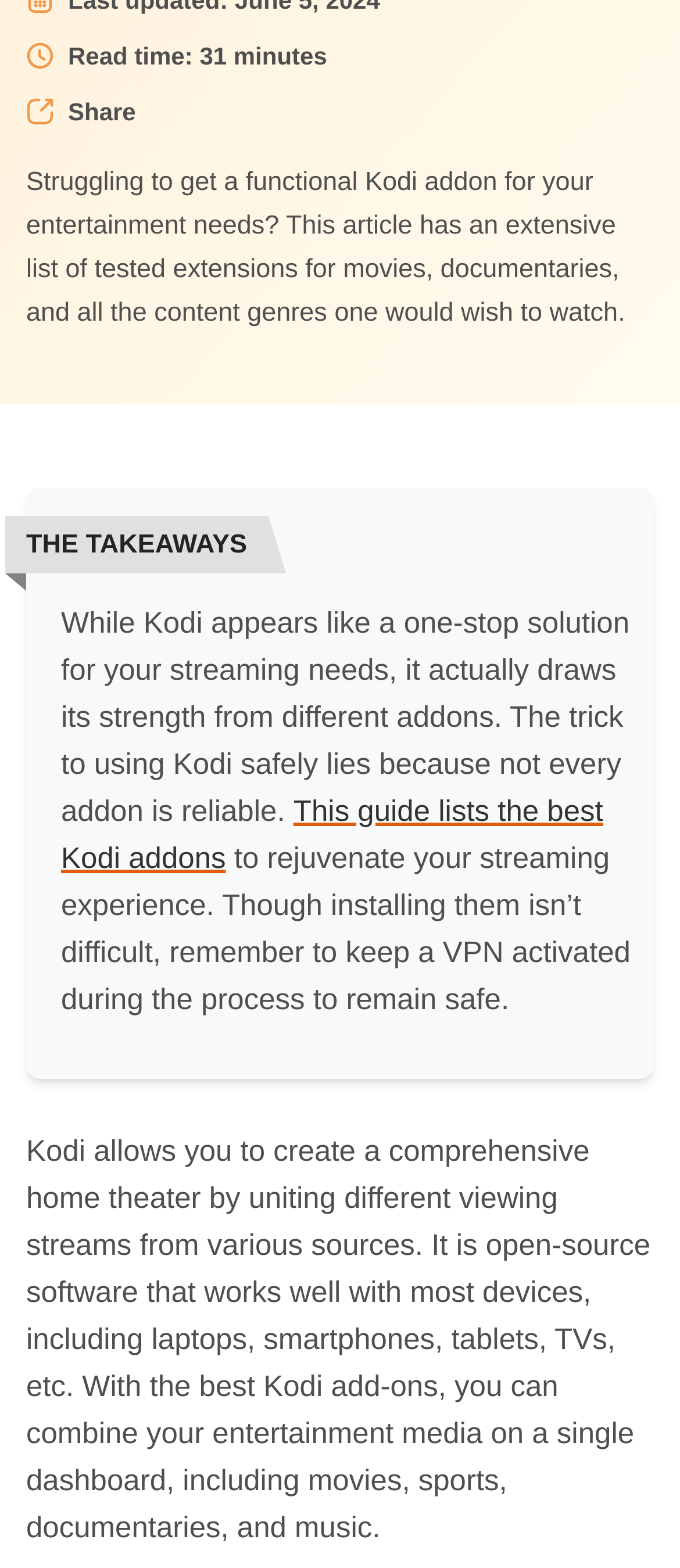Determine the bounding box coordinates in the format (top-left x, top-left y, bottom-right x, bottom-right y). Ensure all values are floating point numbers between 0 and 1. Identify the bounding box of the UI element described by: 11. Best Kodi All-in-One Addons

[0.051, 0.262, 0.949, 0.289]